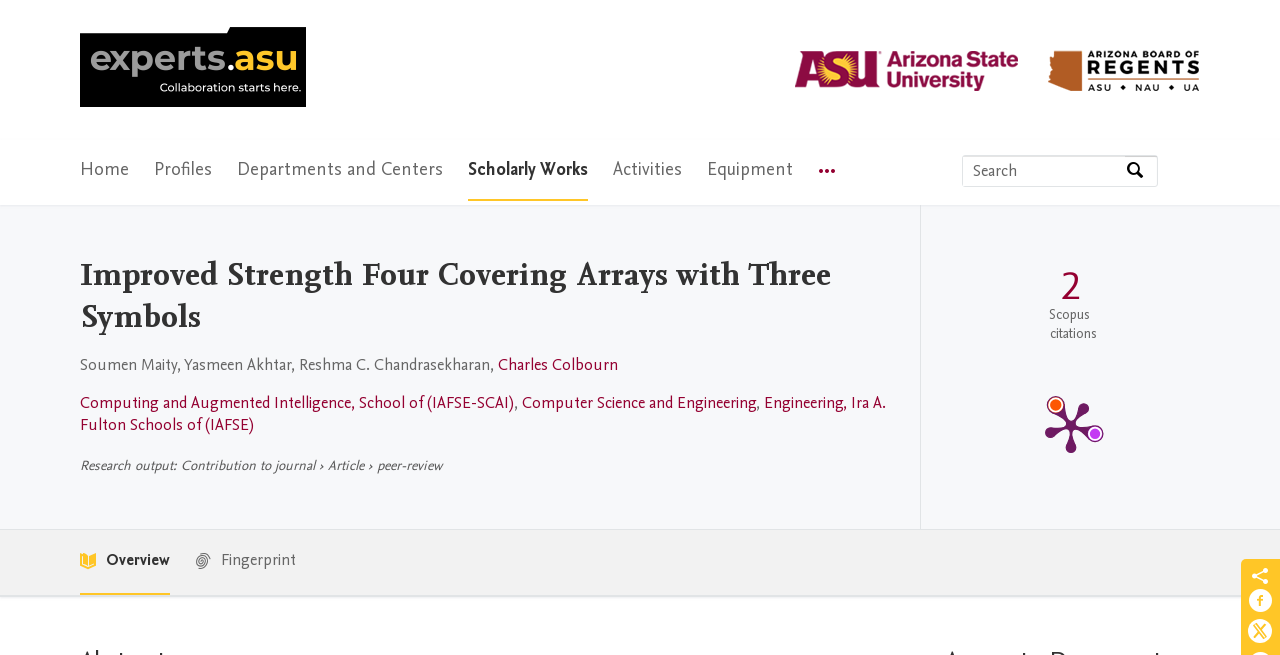Identify the bounding box coordinates of the area you need to click to perform the following instruction: "Share on Facebook".

[0.975, 0.898, 0.995, 0.945]